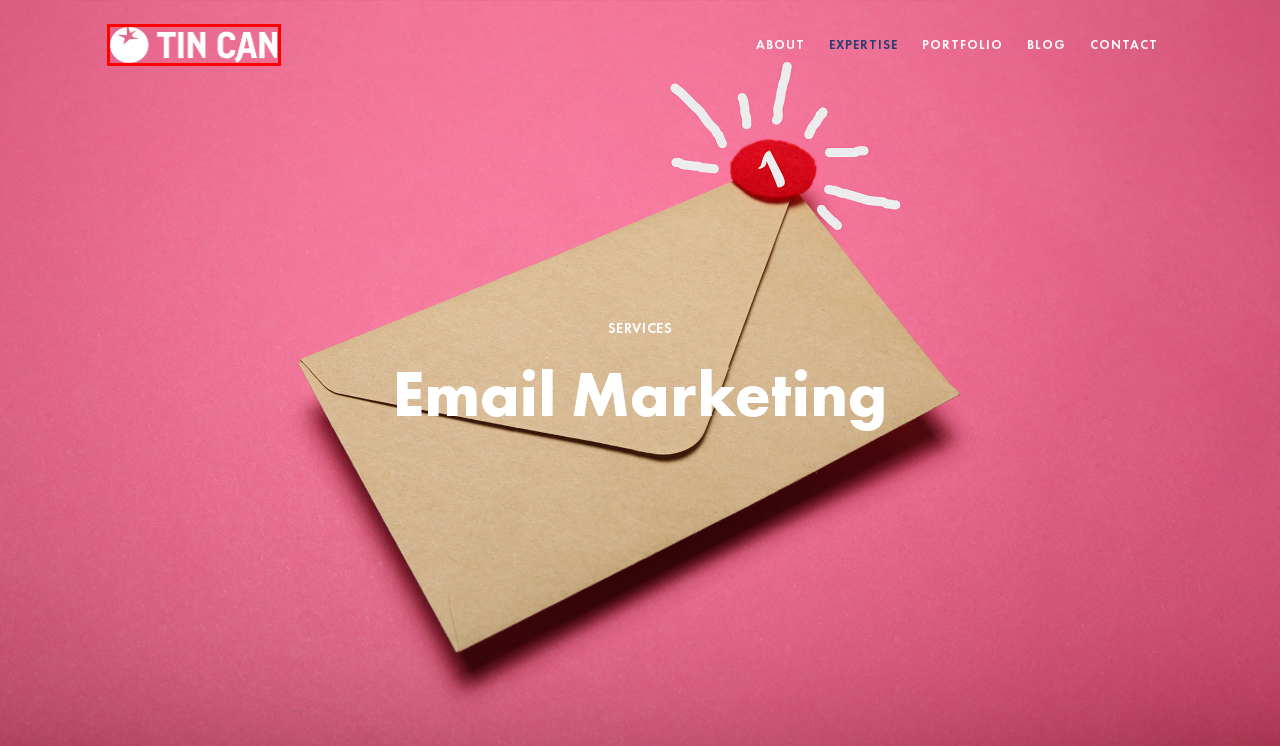A screenshot of a webpage is given, featuring a red bounding box around a UI element. Please choose the webpage description that best aligns with the new webpage after clicking the element in the bounding box. These are the descriptions:
A. Blog | Tin Can Creative Marketing
B. Portfolio | Tin Can Creative Marketing
C. Social Media Services | Tin Can Creative Marketing
D. Contact | Tin Can Creative Marketing
E. About Us | Tin Can Creative Marketing
F. Tin Can Creative Marketing
G. Graphic Design Services | Tin Can Creative Marketing
H. Expertise | Tin Can Creative Marketing

F